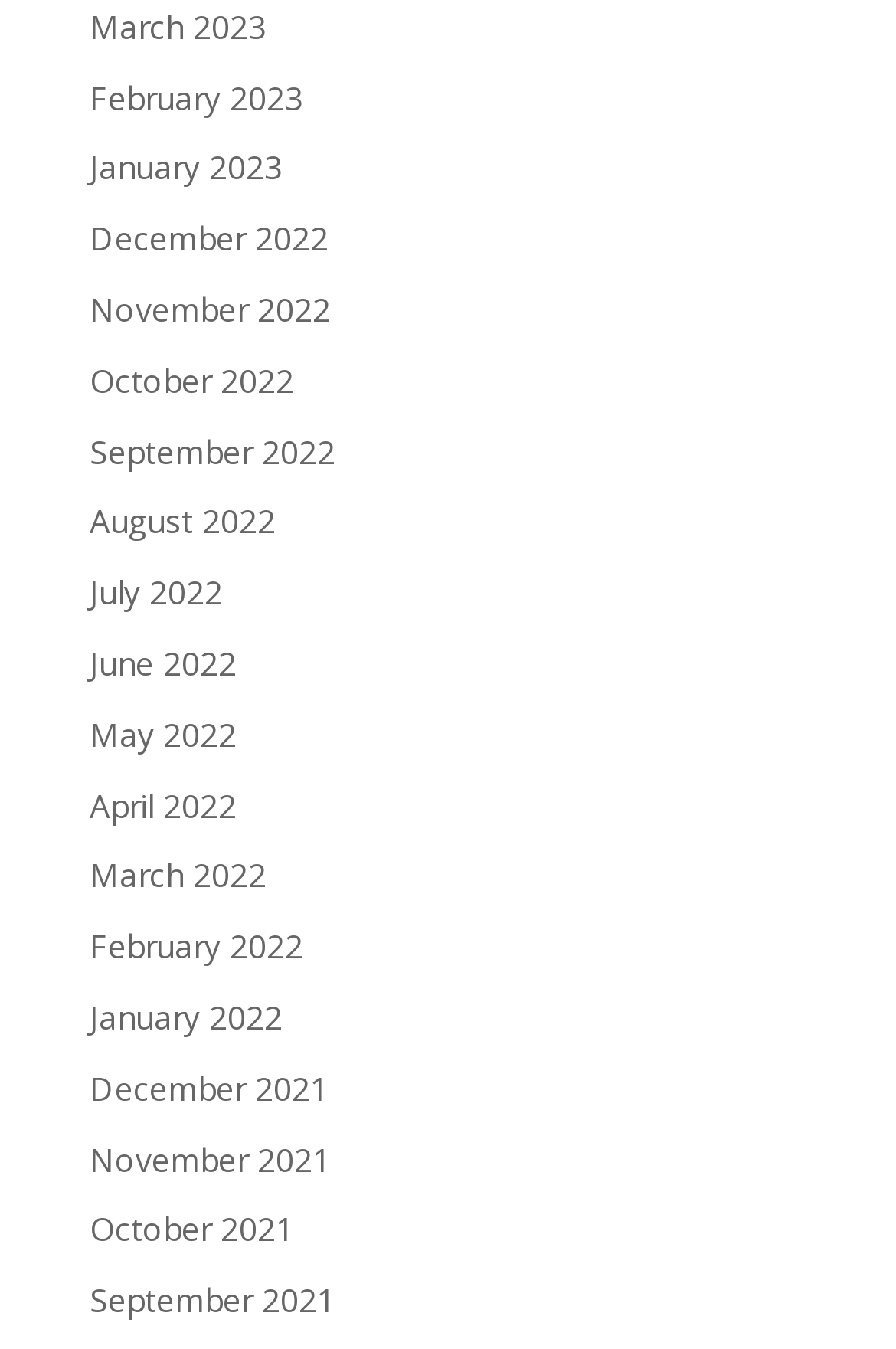Are the months listed in chronological order?
Please give a detailed answer to the question using the information shown in the image.

I analyzed the list of links and found that the months are listed in chronological order, from the latest (March 2023) to the earliest (January 2021).